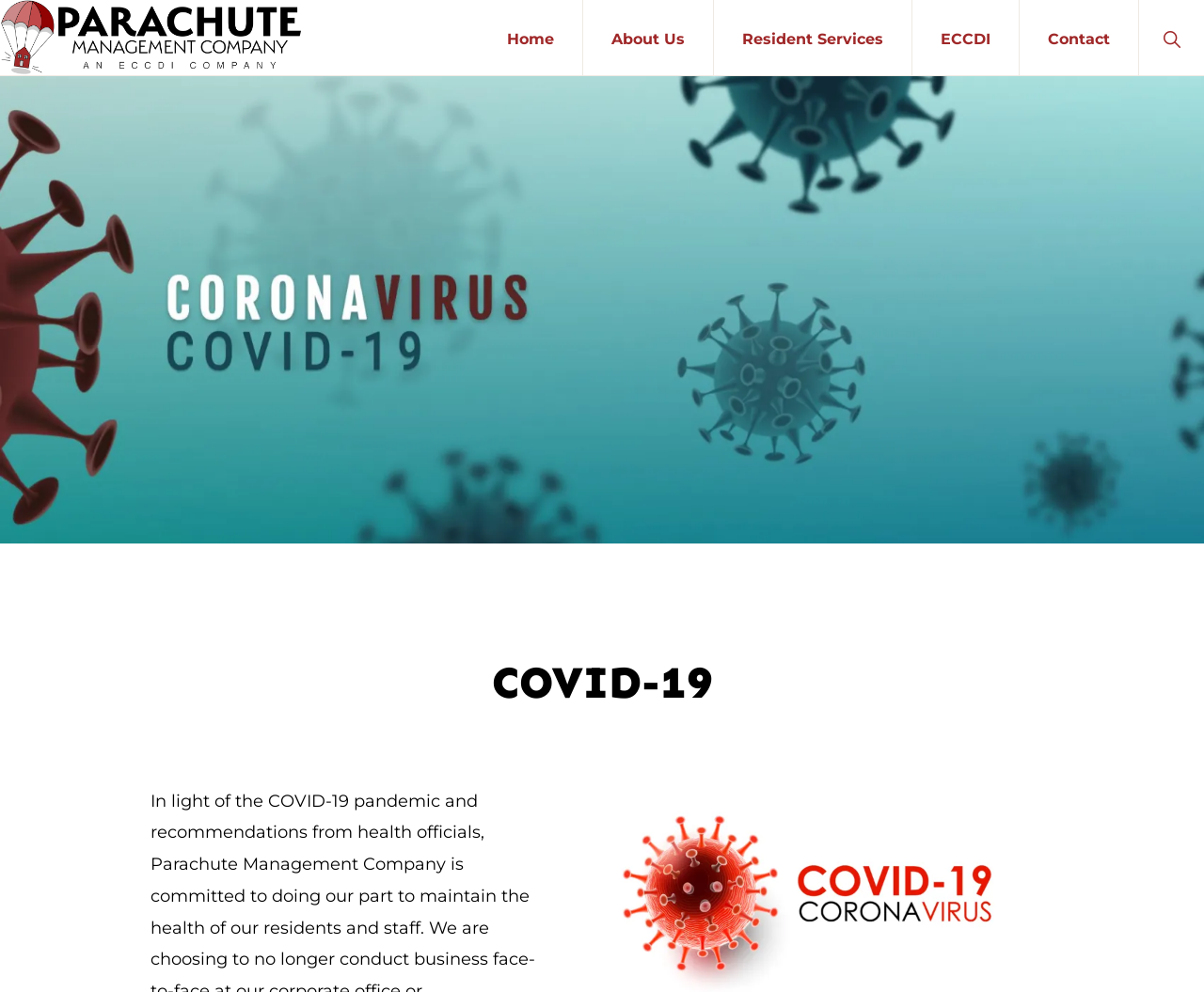Provide a comprehensive description of the webpage.

The webpage is about Parachute Management Company's response to the COVID-19 pandemic. At the top left corner, there is a link to skip to primary navigation and another link to skip to main content. Below these links, the company's logo and name "Parachute Management" are displayed. 

To the right of the logo, there is a main navigation menu with links to "Home", "About Us", "Resident Services", "ECCDI", and "Contact". A search button is located at the far right of the navigation menu.

Below the navigation menu, a large image related to the Corona Virus takes up most of the width of the page. Above this image, there is a heading that reads "COVID-19". 

To the right of the Corona Virus image, there is a smaller image of Parachute Management Company. Below this image, there is a footer section with a heading that reads "Footer". The company's name and address are listed below the footer heading, along with a copyright notice at the very bottom of the page.